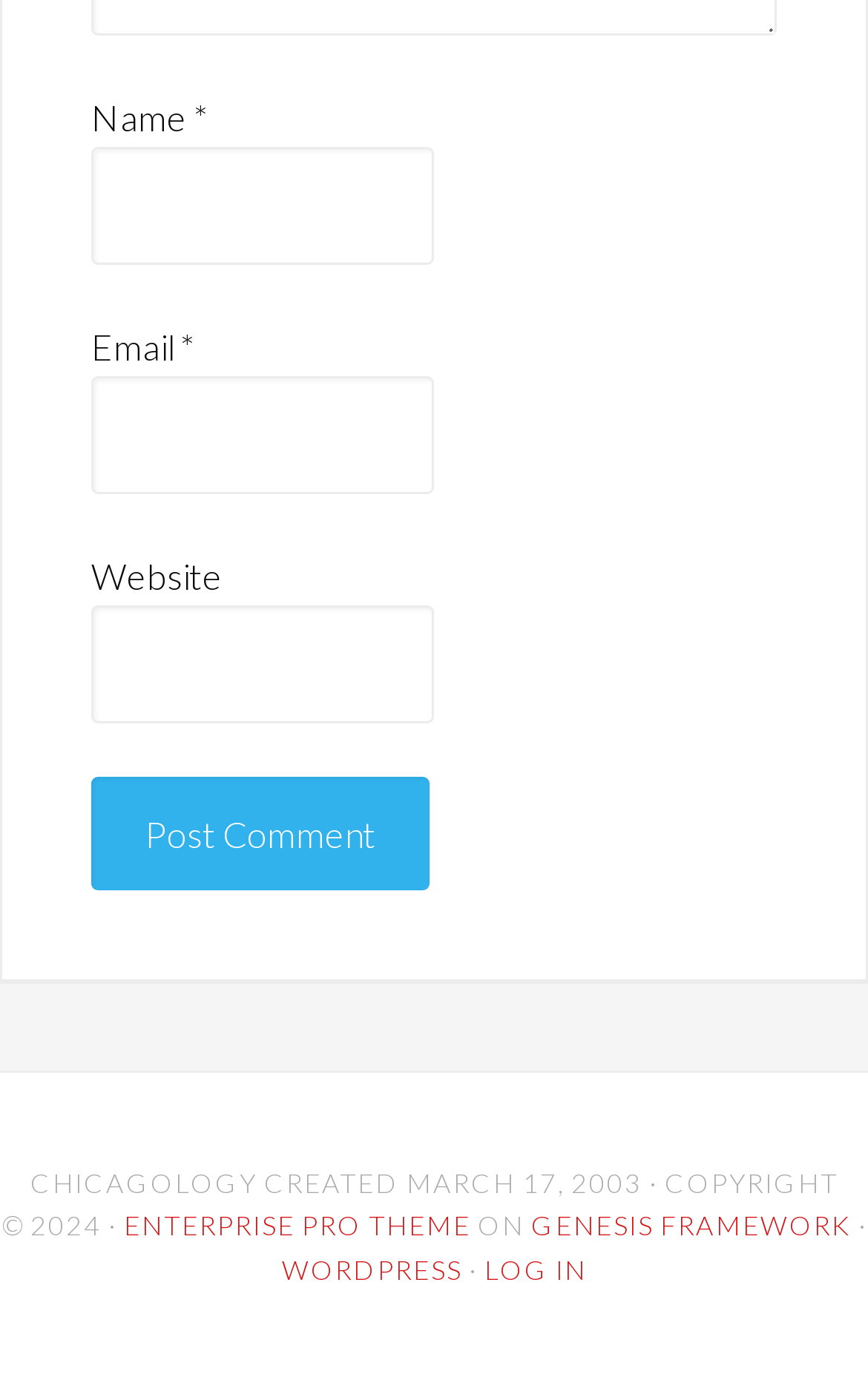Please identify the bounding box coordinates of the element that needs to be clicked to perform the following instruction: "Post a comment".

[0.105, 0.563, 0.495, 0.645]